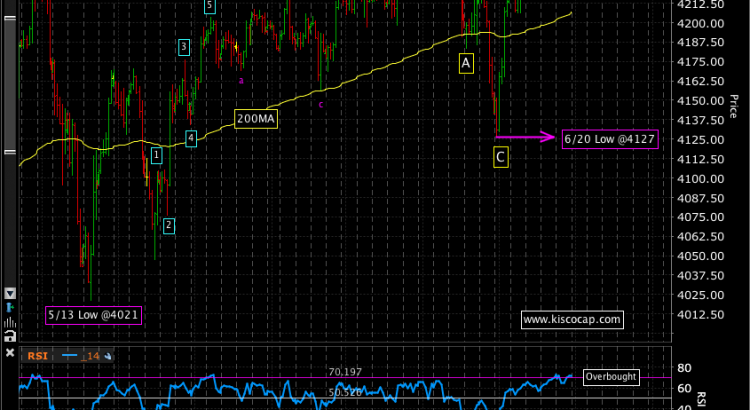Describe all the elements visible in the image meticulously.

The image presents a detailed chart of the S&P 500 index, illustrating its price movements and notable levels over time. The chart features a timeline of significant price points, marked with annotations that highlight a recent low of 4127 on June 20, which is indicated by an arrow and accompanying text. It also shows the 200-day moving average (200MA) represented by a yellow line, providing context for bullish or bearish trends.

Key points are marked with labels, including "A" and "C," which likely denote critical price points or formations within the period being analyzed. The chart integrates a Relative Strength Index (RSI) at the bottom, revealing market conditions as either overbought or oversold, with the current RSI value depicted at approximately 70. This analysis highlights the rapid shift from an oversold to an overbought condition within a week, emphasizing the volatile nature of the market during this timeframe.

Overall, this chart serves as a valuable tool for understanding the recent performance of the S&P 500 and the potential implications for future market movements. For more insights, the image includes a website link at the bottom for further exploration of market analyses by Kisco Capital.